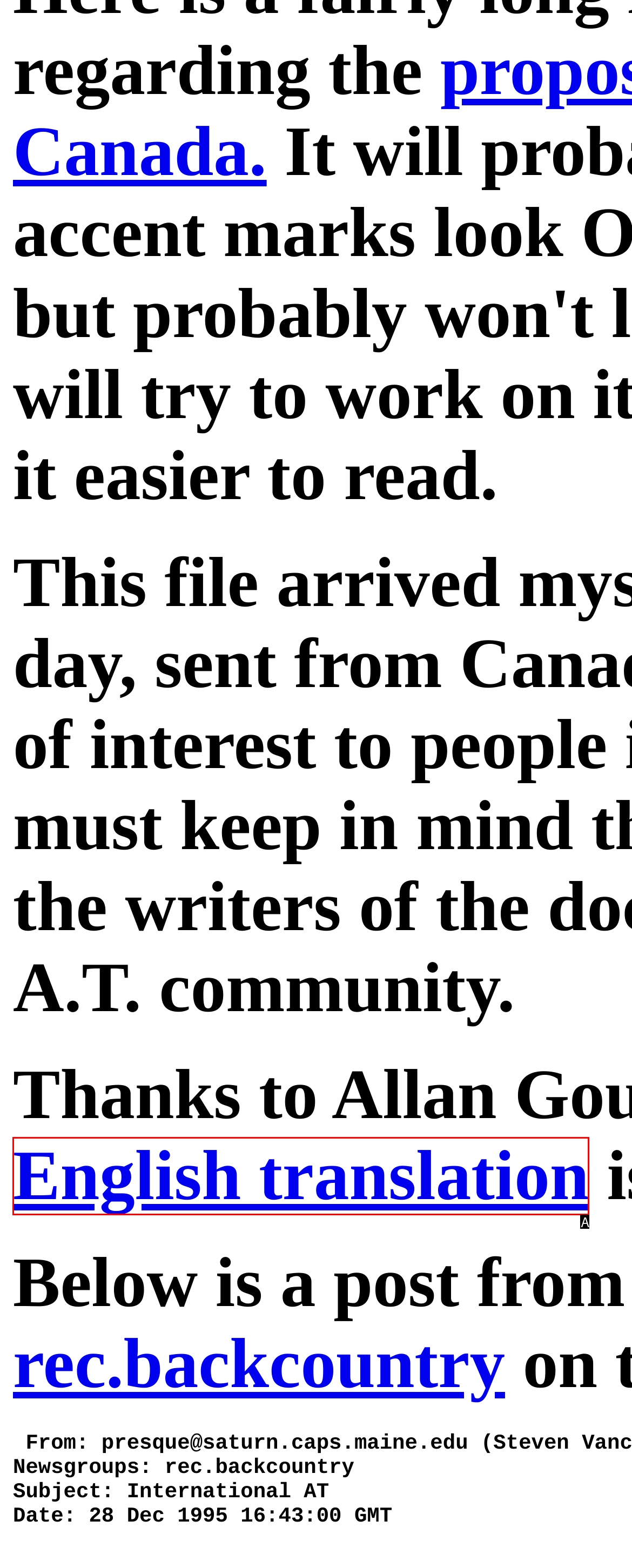Find the option that fits the given description: English translation
Answer with the letter representing the correct choice directly.

A